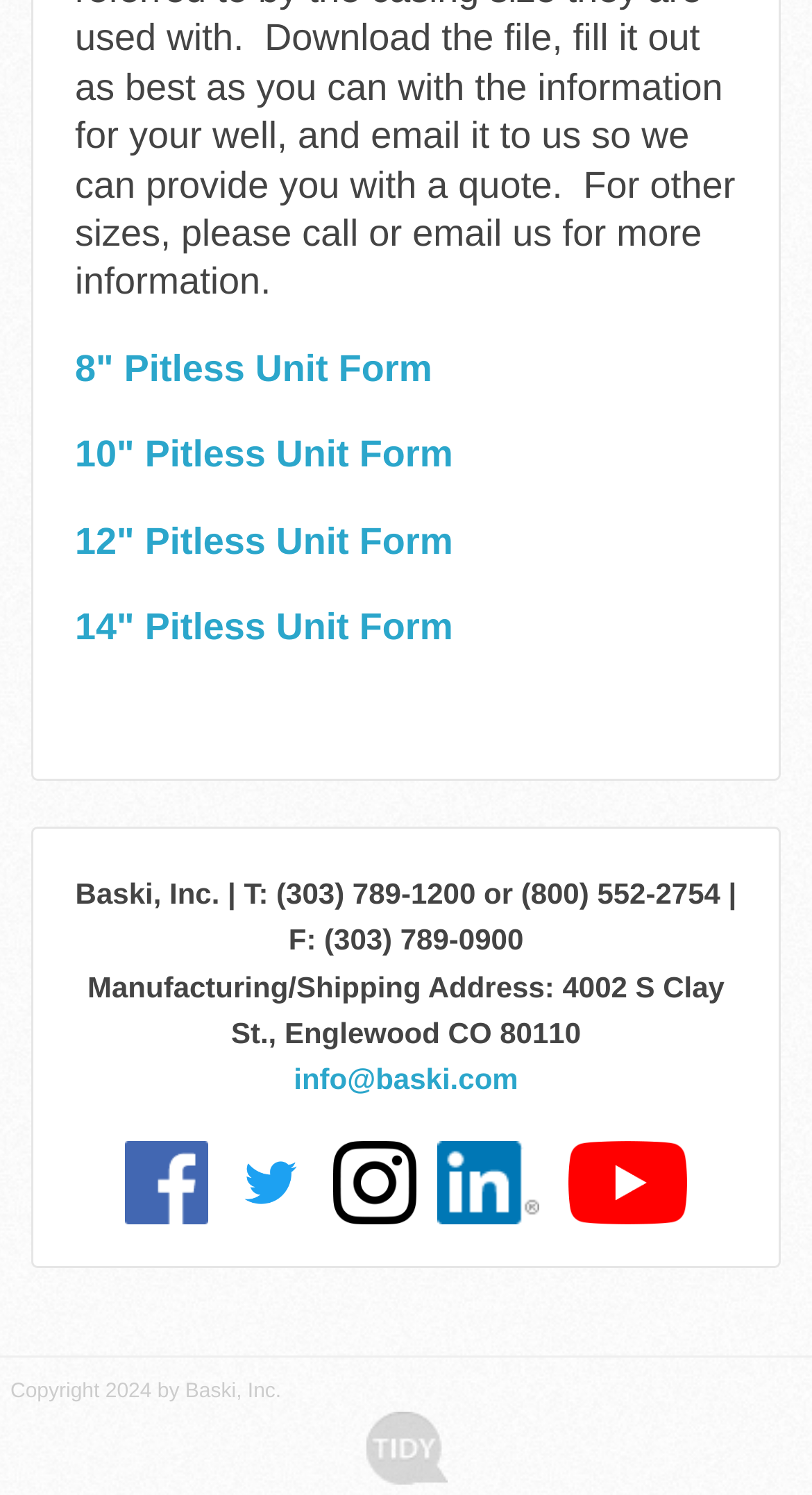What is the company name?
Please craft a detailed and exhaustive response to the question.

The company name can be found in the StaticText element with the text 'Baski, Inc. | T: (303) 789-1200 or (800) 552-2754 | F: (303) 789-0900' at coordinates [0.093, 0.586, 0.907, 0.64].